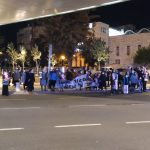Give a detailed account of what is happening in the image.

The image captures a nighttime protest scene at the String Bridge in Jerusalem, where a diverse group of individuals has gathered to express their dissent. Participants are holding signs and banners, indicating their collective voice and engagement in the demonstration. The atmosphere is illuminated by streetlights and nearby buildings, providing a backdrop that contrasts with the dark sky. Notably, the gathering occurs against the backdrop of recent tensions, as reports indicate that police detained several individuals during similar protests throughout Israel. The event illustrates the ongoing civic activism, with attendees reflecting a passionate commitment to their cause amidst the urban landscape.